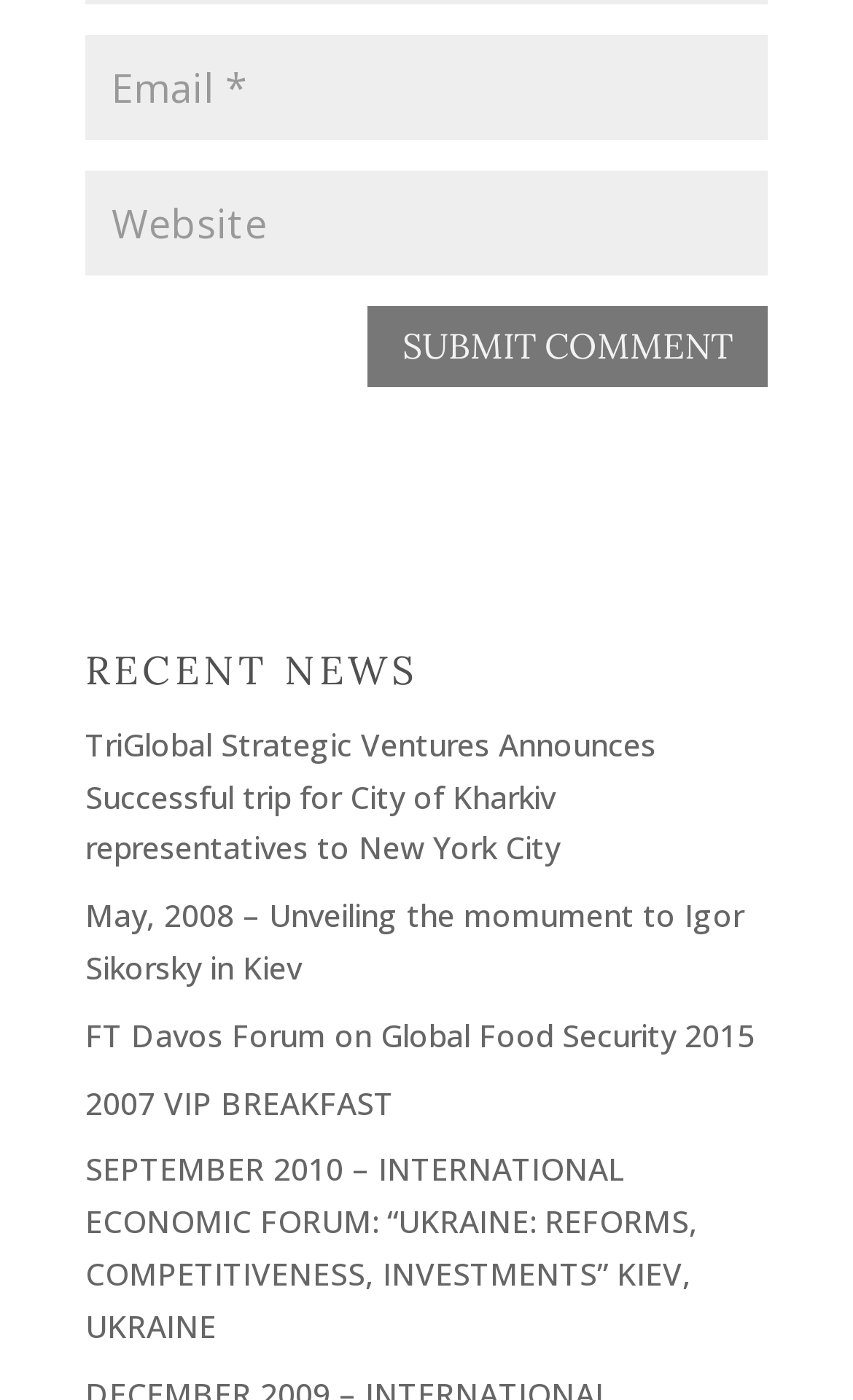What is the button at the bottom for? From the image, respond with a single word or brief phrase.

Submit comment